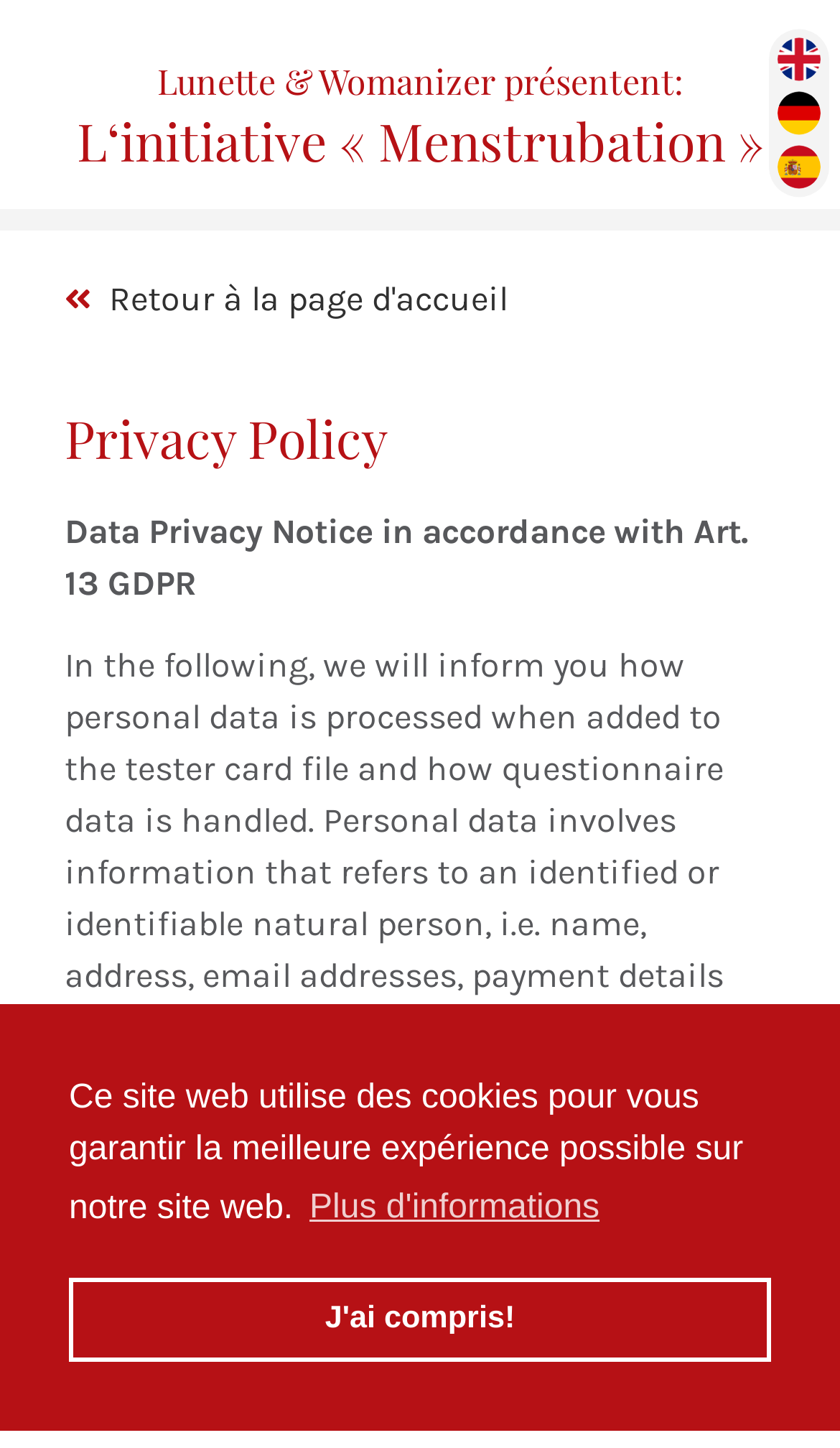Identify the headline of the webpage and generate its text content.

L‘initiative « Menstrubation »